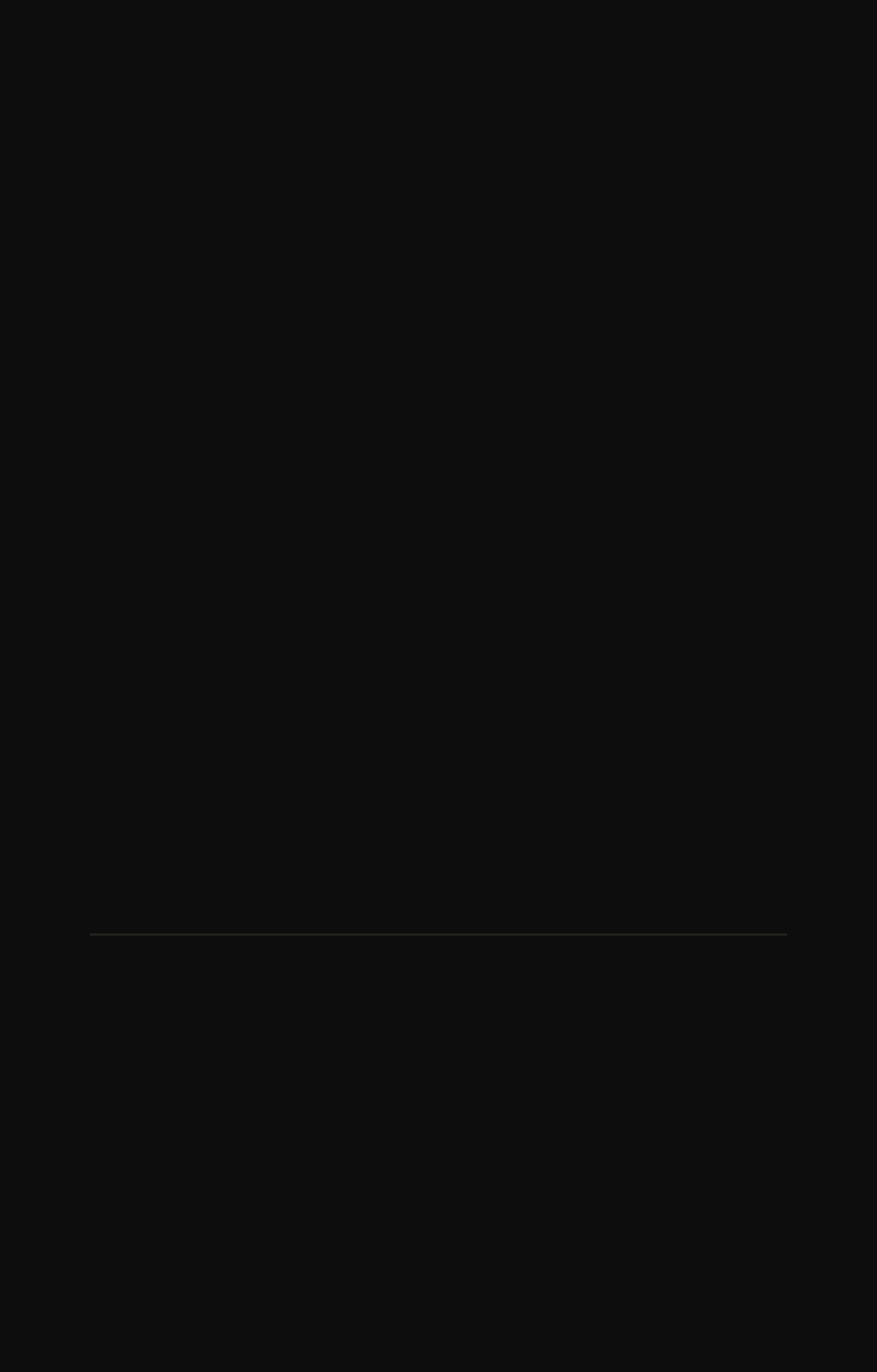Please provide a detailed answer to the question below by examining the image:
What social media platforms can you follow Bike Jeffco on?

I found the social media platforms by looking at the heading element 'Follow Us' and its corresponding link elements 'Facebook' and 'Instagram'.